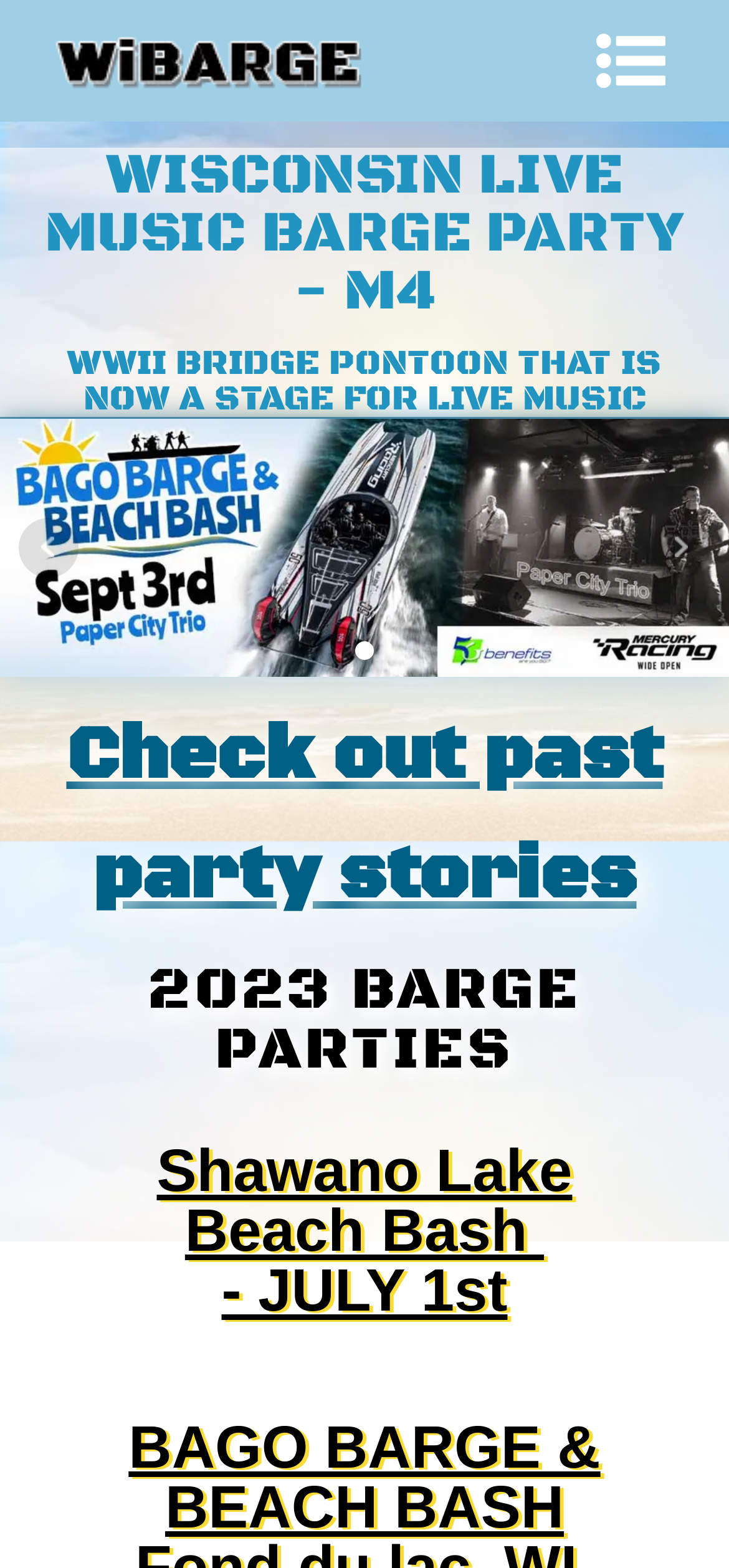Answer the question with a brief word or phrase:
What is the main activity shown in the image?

Beach bash